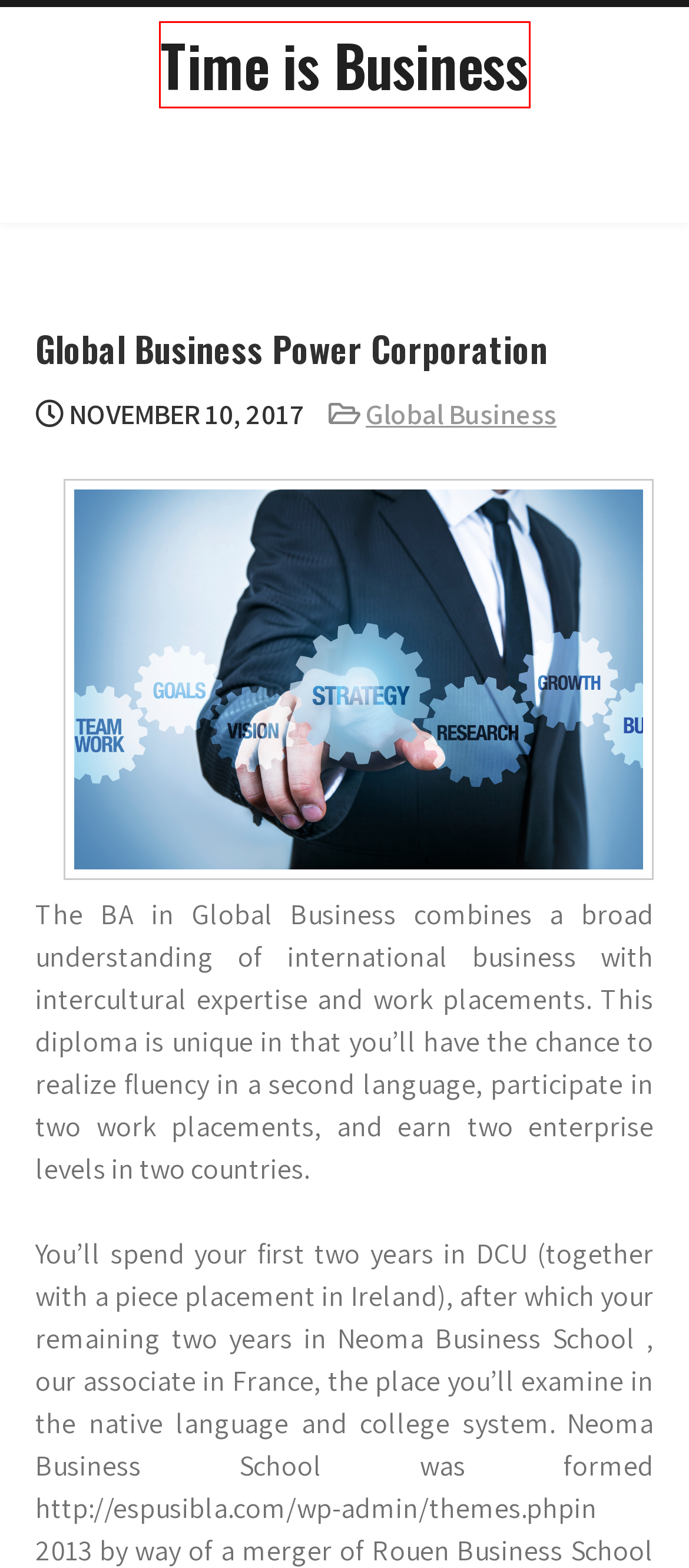Examine the webpage screenshot and identify the UI element enclosed in the red bounding box. Pick the webpage description that most accurately matches the new webpage after clicking the selected element. Here are the candidates:
A. August 2021 - Time is Business
B. April 2022 - Time is Business
C. June 2017 - Time is Business
D. Global Business Archives - Time is Business
E. Time is Business -
F. November 2017 - Time is Business
G. July 2023 - Time is Business
H. February 2019 - Time is Business

E